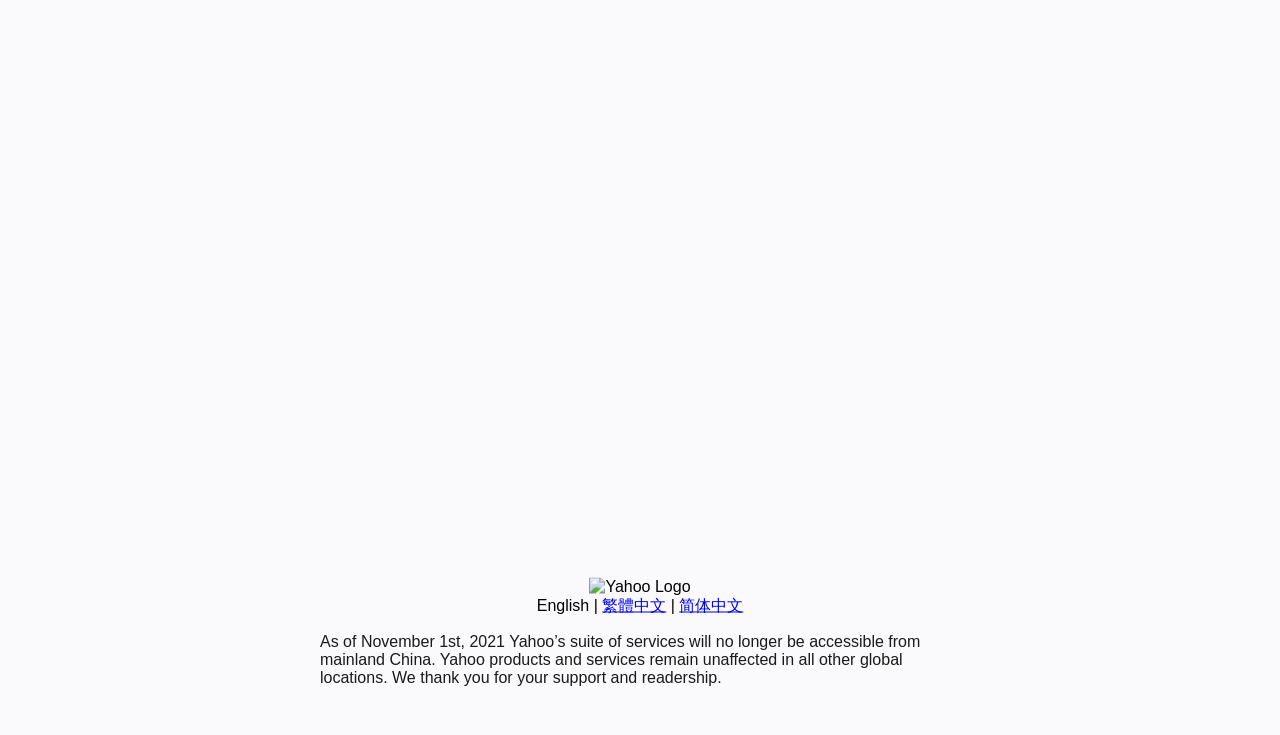Find the bounding box coordinates for the element described here: "简体中文".

[0.531, 0.812, 0.581, 0.835]